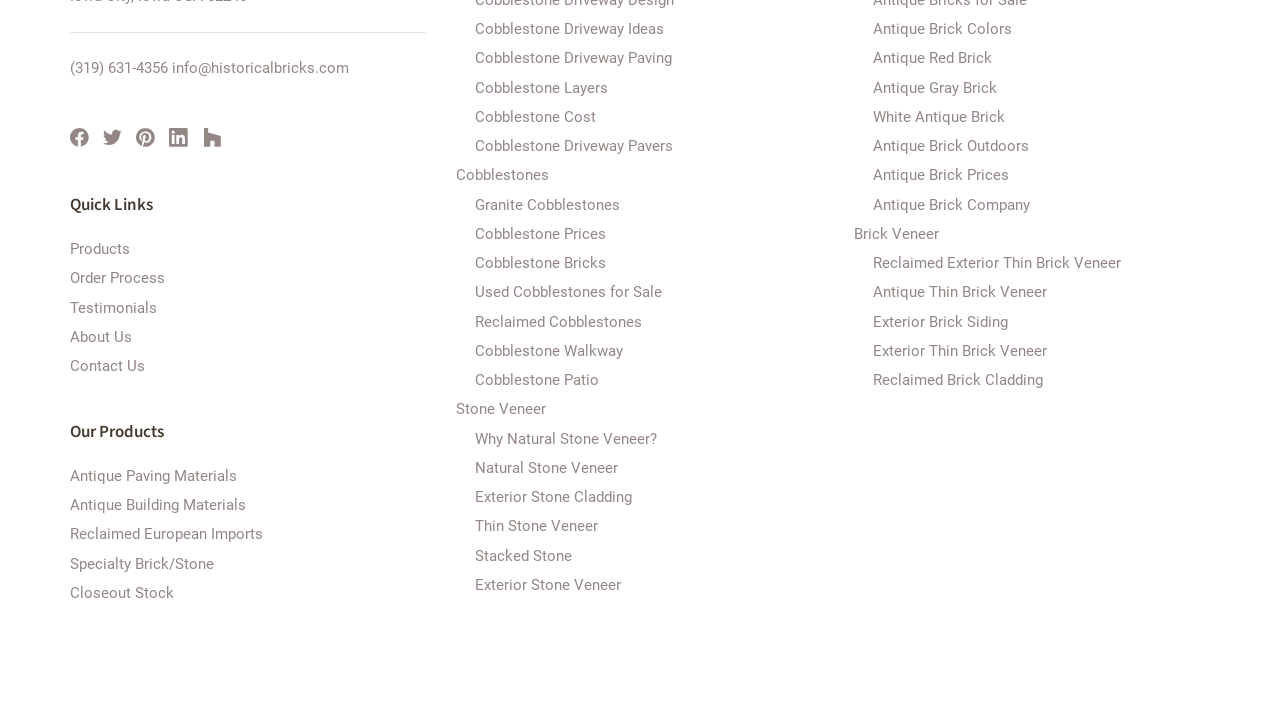Please mark the clickable region by giving the bounding box coordinates needed to complete this instruction: "Click Facebook link".

None